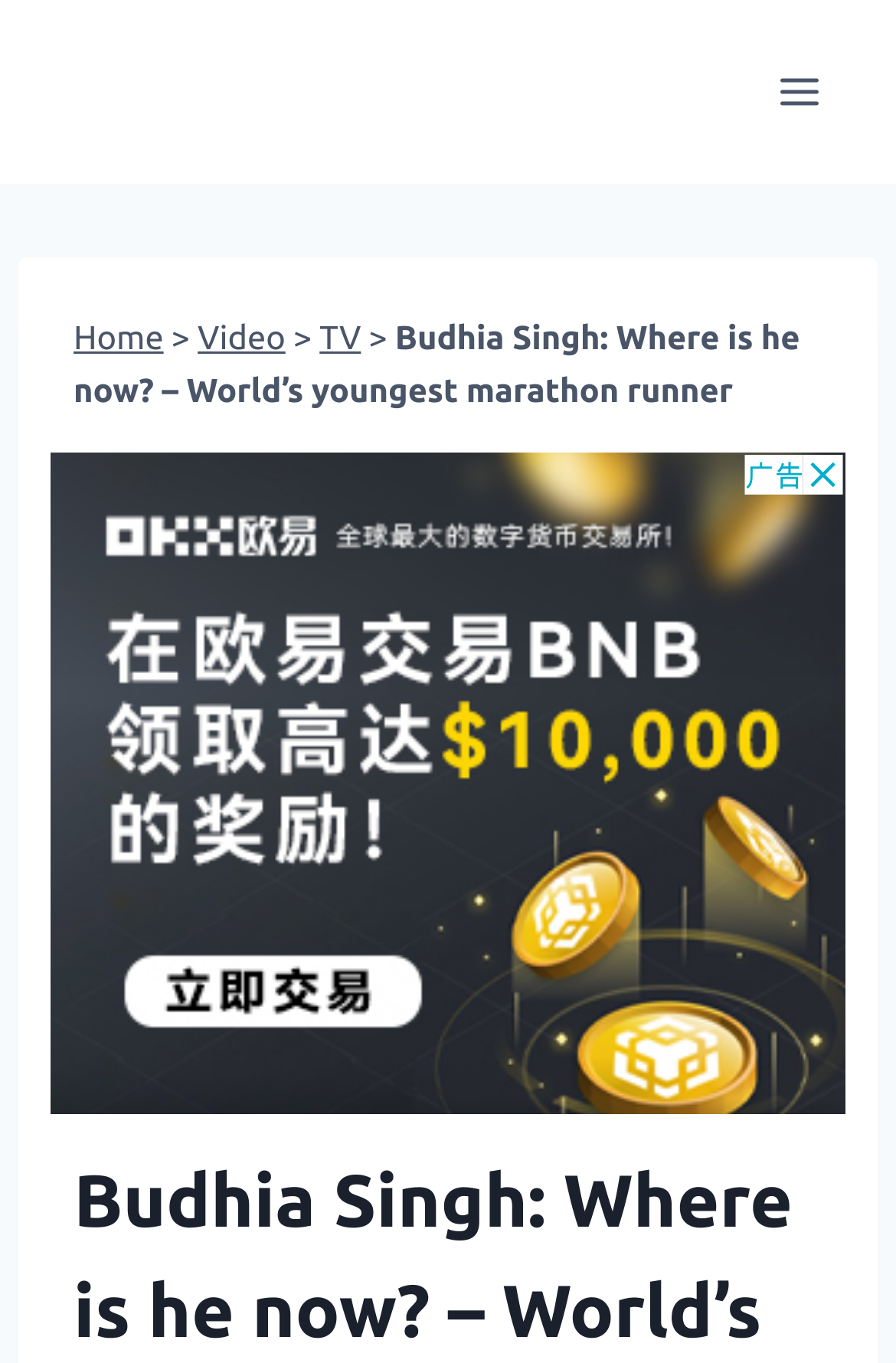Is the menu expanded?
Answer with a single word or phrase by referring to the visual content.

No